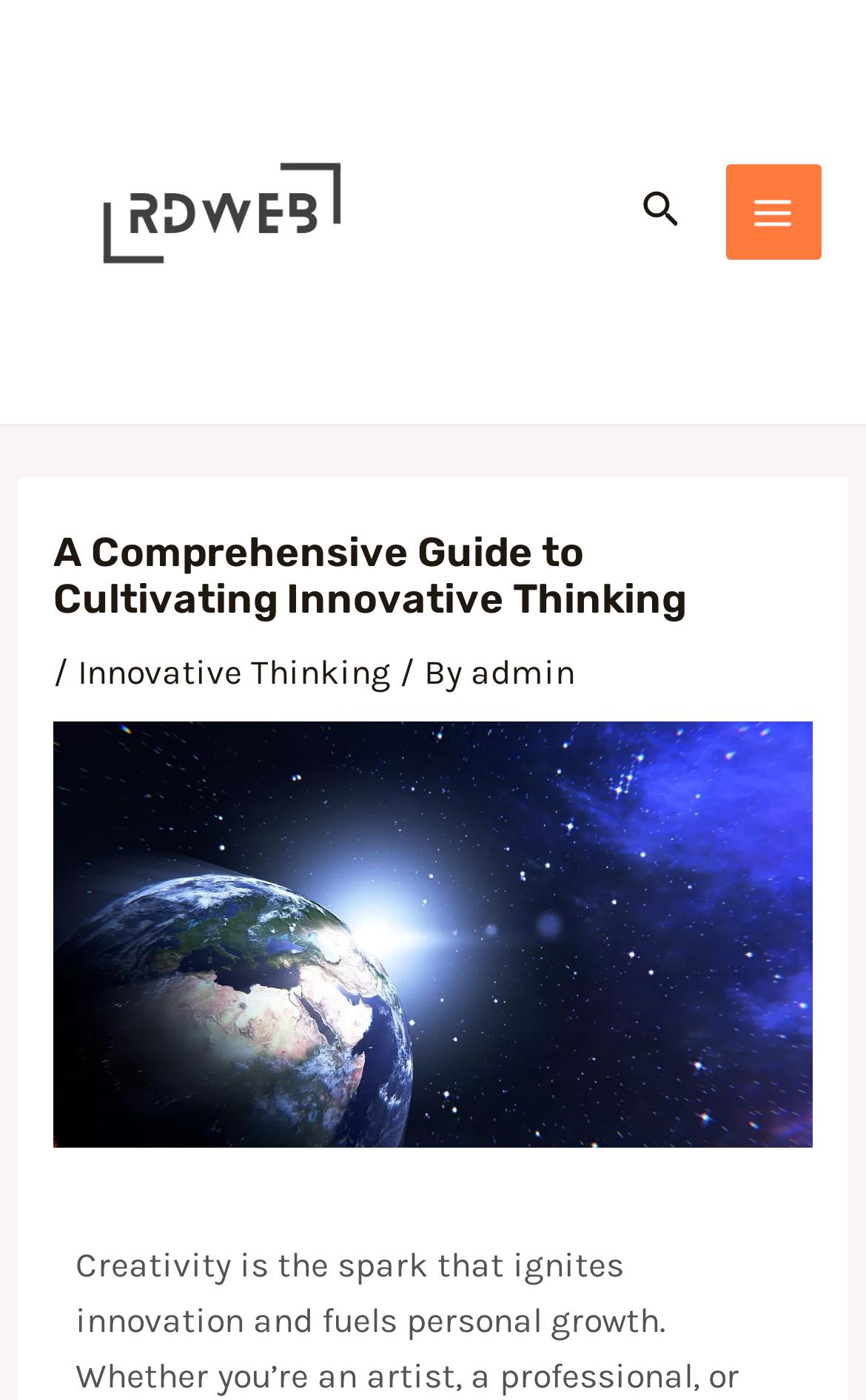What is the image below the heading about?
Could you answer the question with a detailed and thorough explanation?

The image below the heading has a description 'Creative Mindset Visualization. Breaking Creative Blocks', which suggests that the image is related to creative mindset visualization and breaking creative blocks.